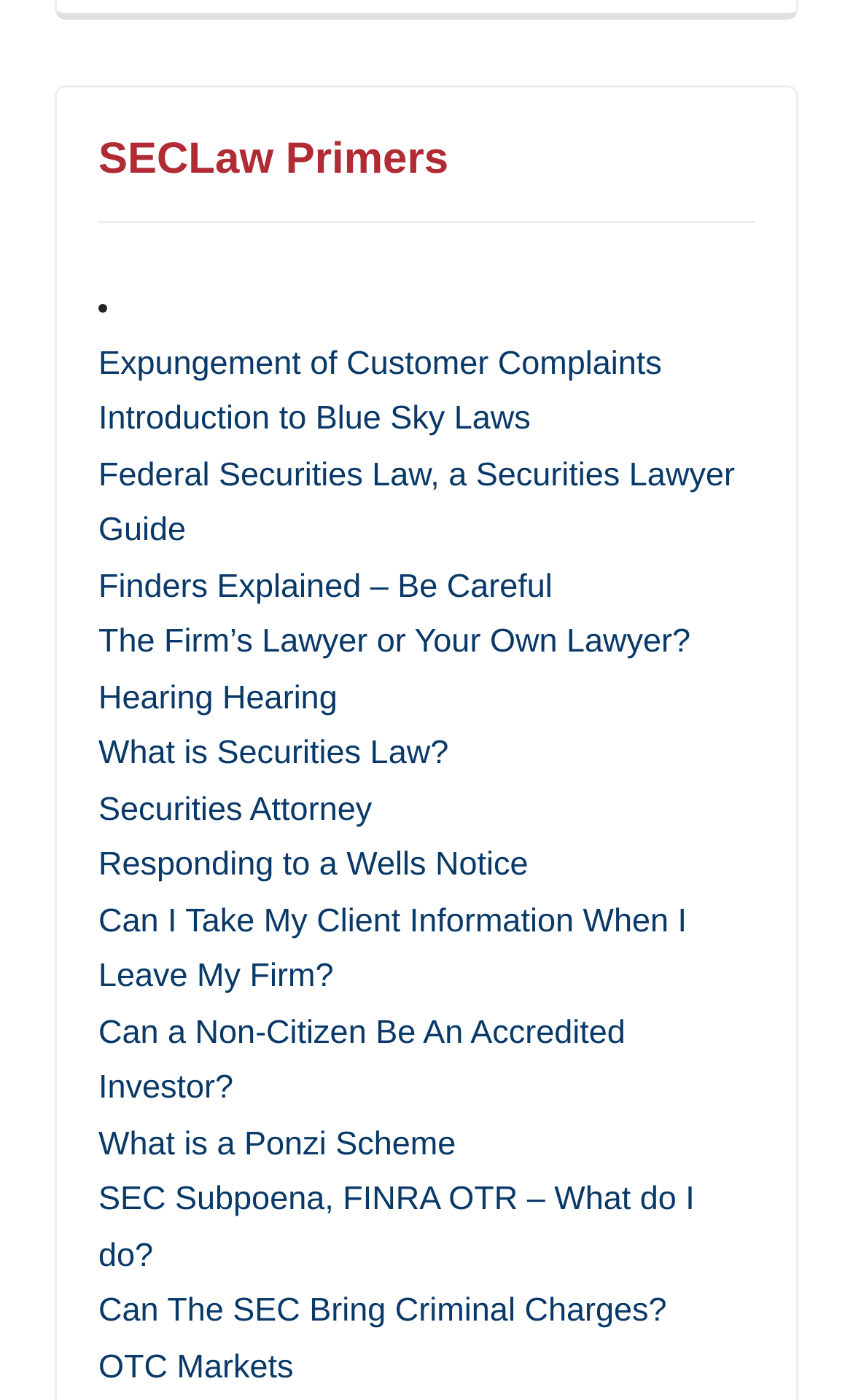Kindly determine the bounding box coordinates for the area that needs to be clicked to execute this instruction: "Read about 'Ponzi Scheme'".

[0.115, 0.804, 0.534, 0.83]